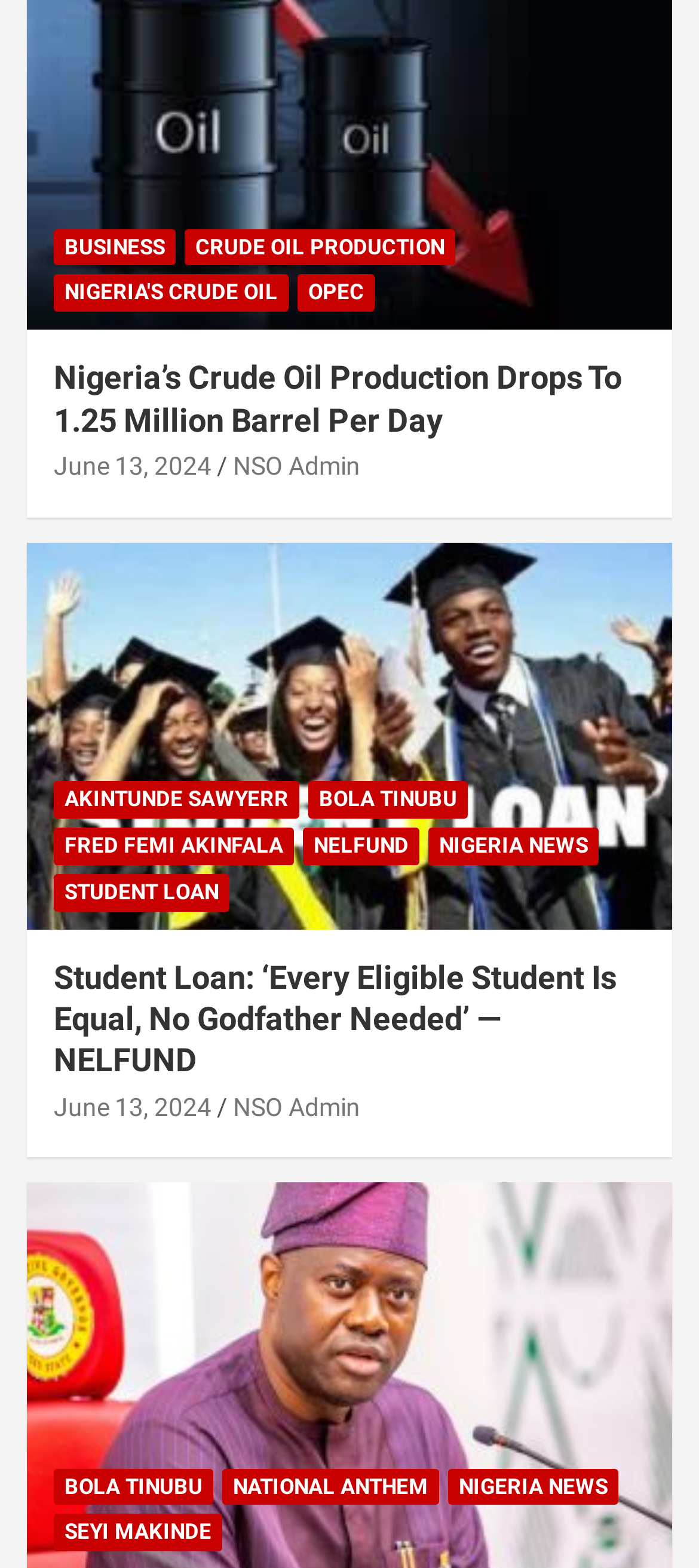Can you identify the bounding box coordinates of the clickable region needed to carry out this instruction: 'Read Nigeria’s Crude Oil Production Drops To 1.25 Million Barrel Per Day'? The coordinates should be four float numbers within the range of 0 to 1, stated as [left, top, right, bottom].

[0.077, 0.228, 0.923, 0.281]